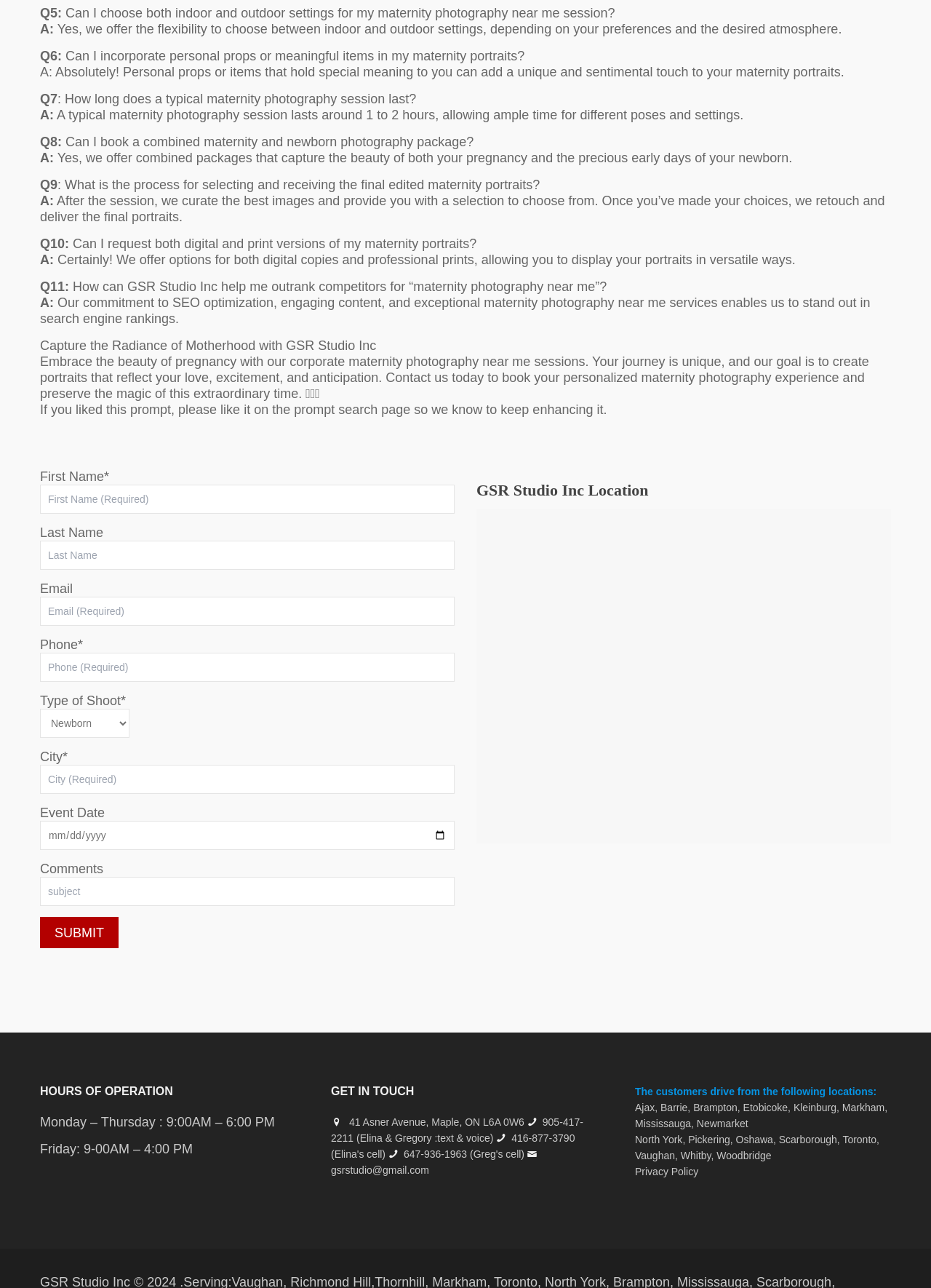What type of photography does GSR Studio Inc specialize in?
Using the information from the image, provide a comprehensive answer to the question.

Based on the webpage content, GSR Studio Inc appears to specialize in maternity photography, as evidenced by the multiple questions and answers related to maternity photography sessions, including indoor and outdoor settings, personal props, and combined packages with newborn photography.